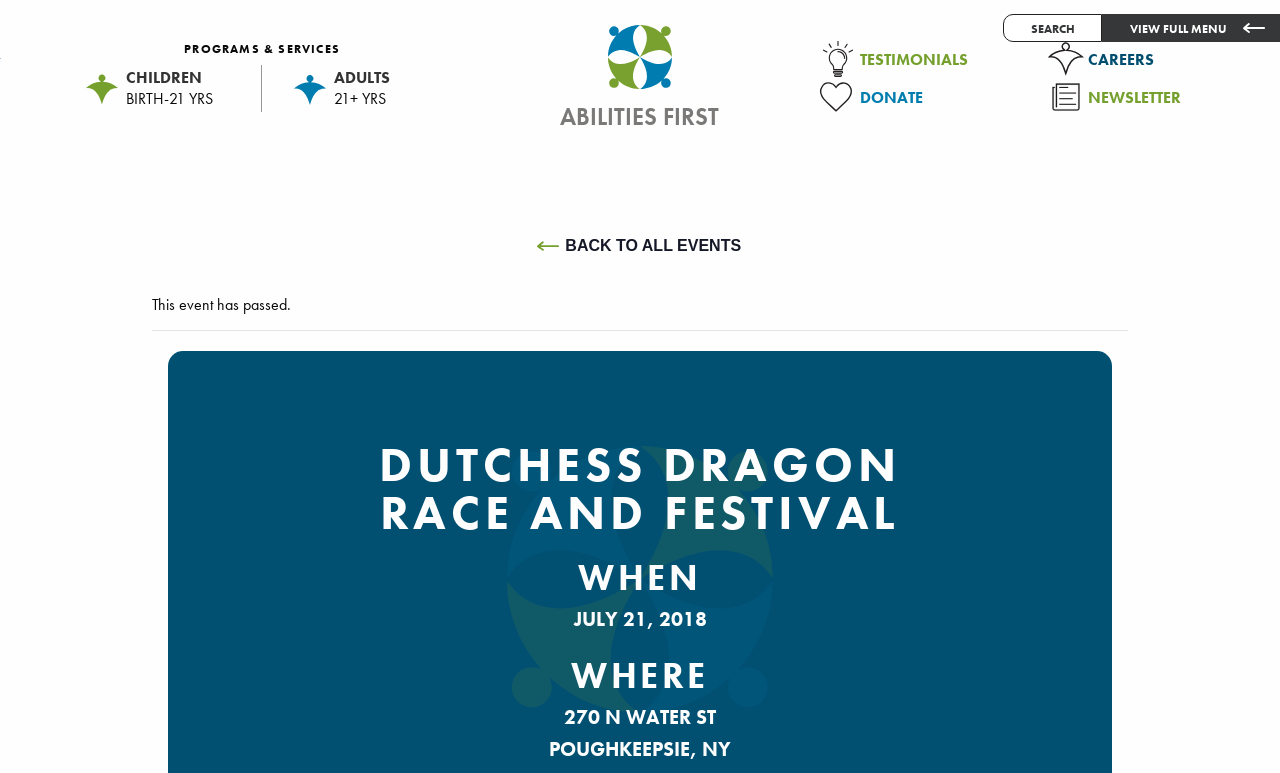Determine the bounding box coordinates for the clickable element to execute this instruction: "View full menu". Provide the coordinates as four float numbers between 0 and 1, i.e., [left, top, right, bottom].

[0.861, 0.018, 1.0, 0.055]